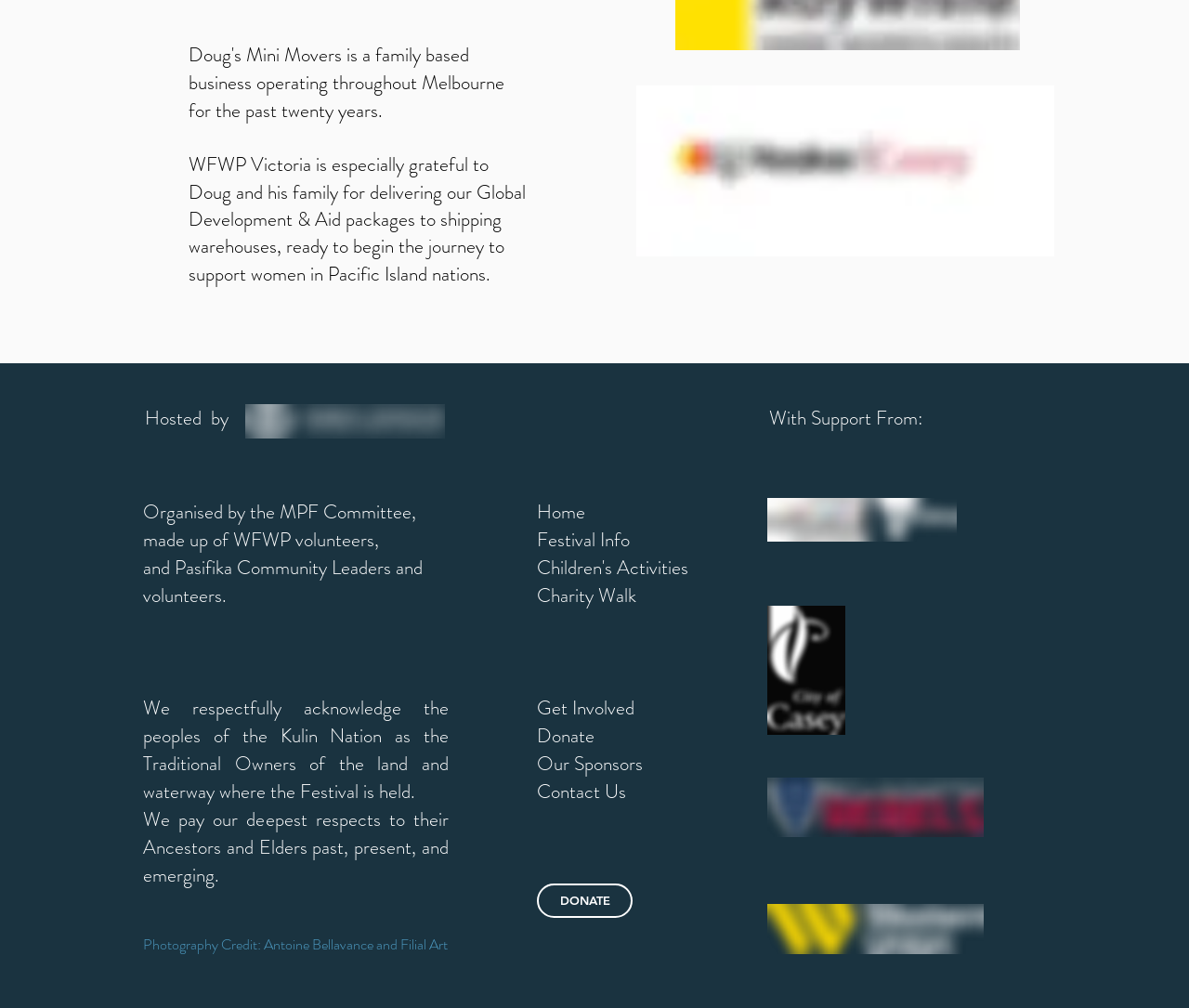What is the name of the logo in the top-right corner of the webpage?
Provide an in-depth and detailed explanation in response to the question.

The image element with the text 'WFWP Aust. WHITE logo & background png (horizontal).png' is located in the top-right corner of the webpage, suggesting that it is the logo of WFWP Aust.